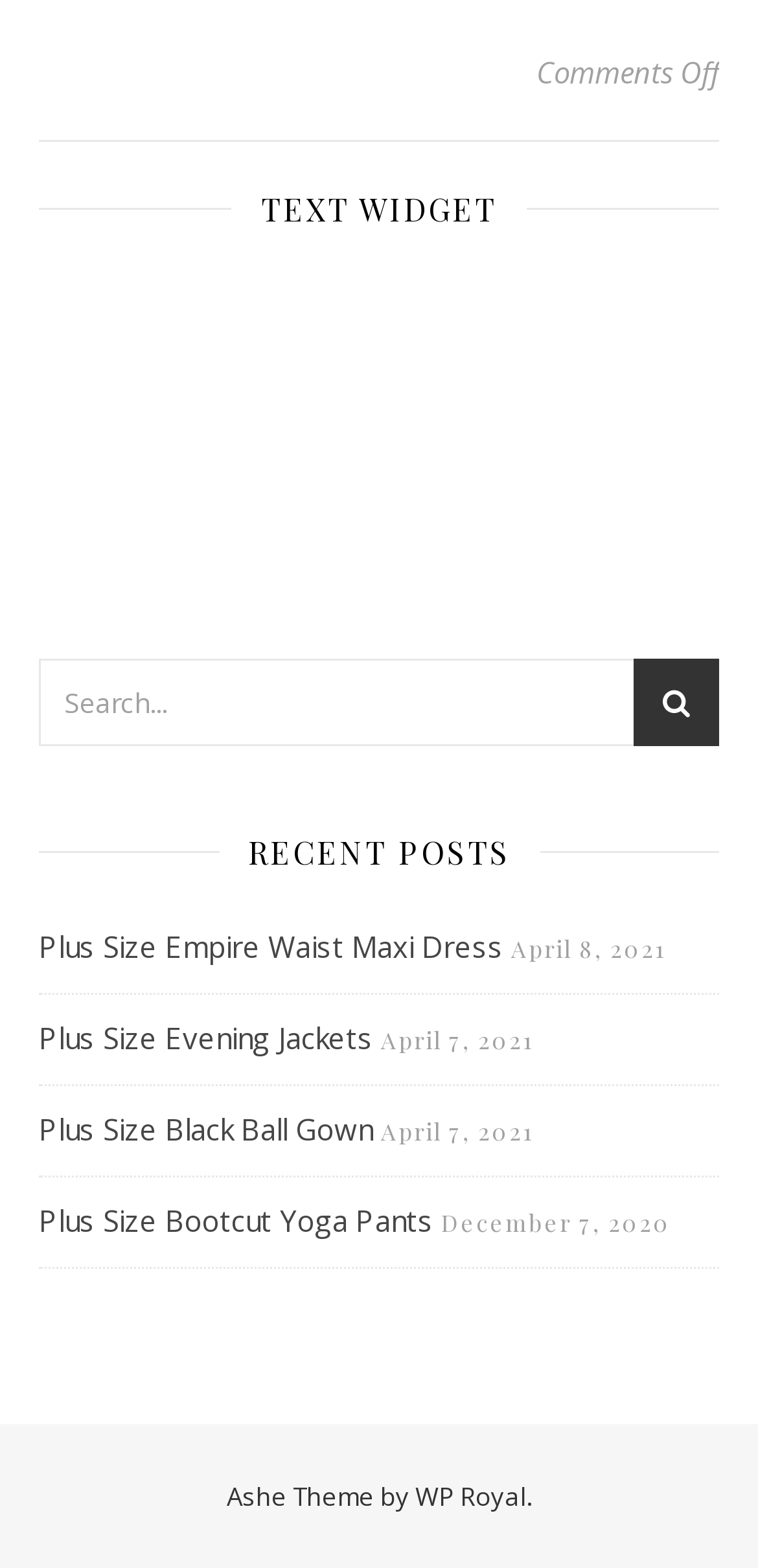Find the bounding box of the UI element described as follows: "name="s" placeholder="Search..."".

[0.051, 0.419, 0.949, 0.475]